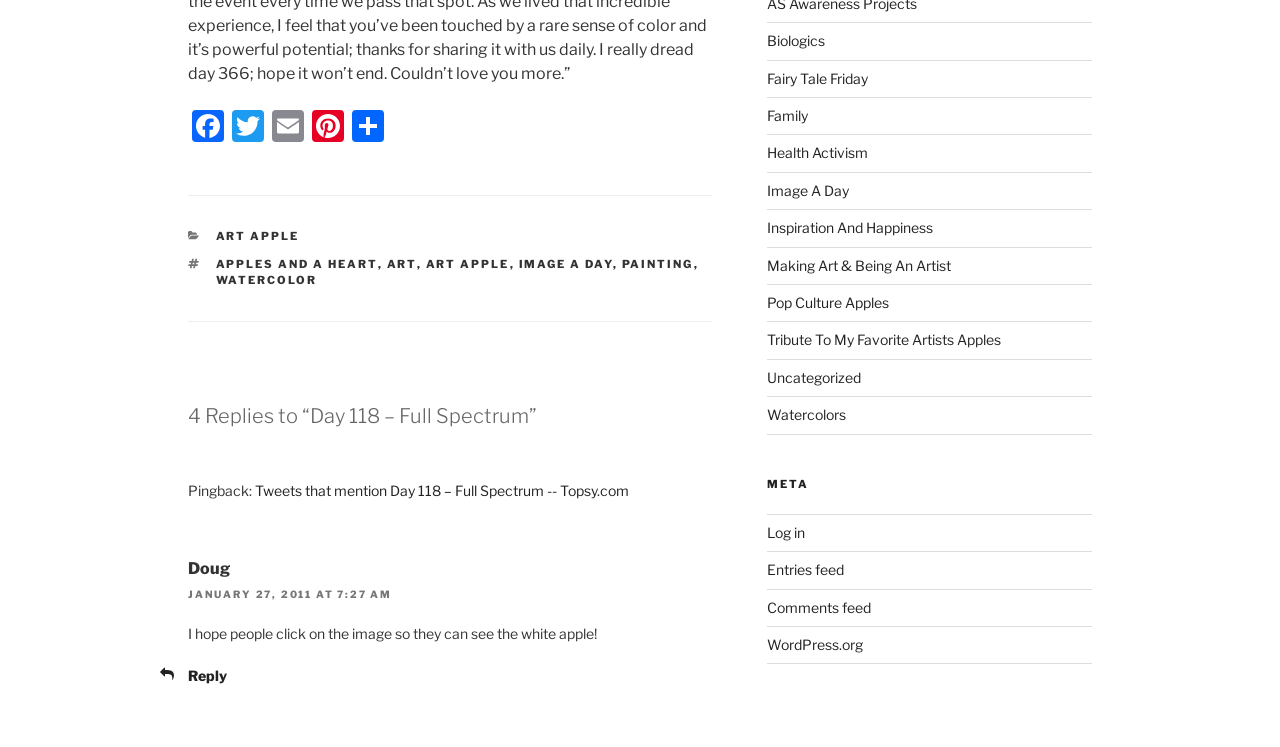Can you give a comprehensive explanation to the question given the content of the image?
What are the links listed in the sidebar?

I found the links listed in the sidebar by looking at the link elements with the corresponding text located at the right side of the webpage.